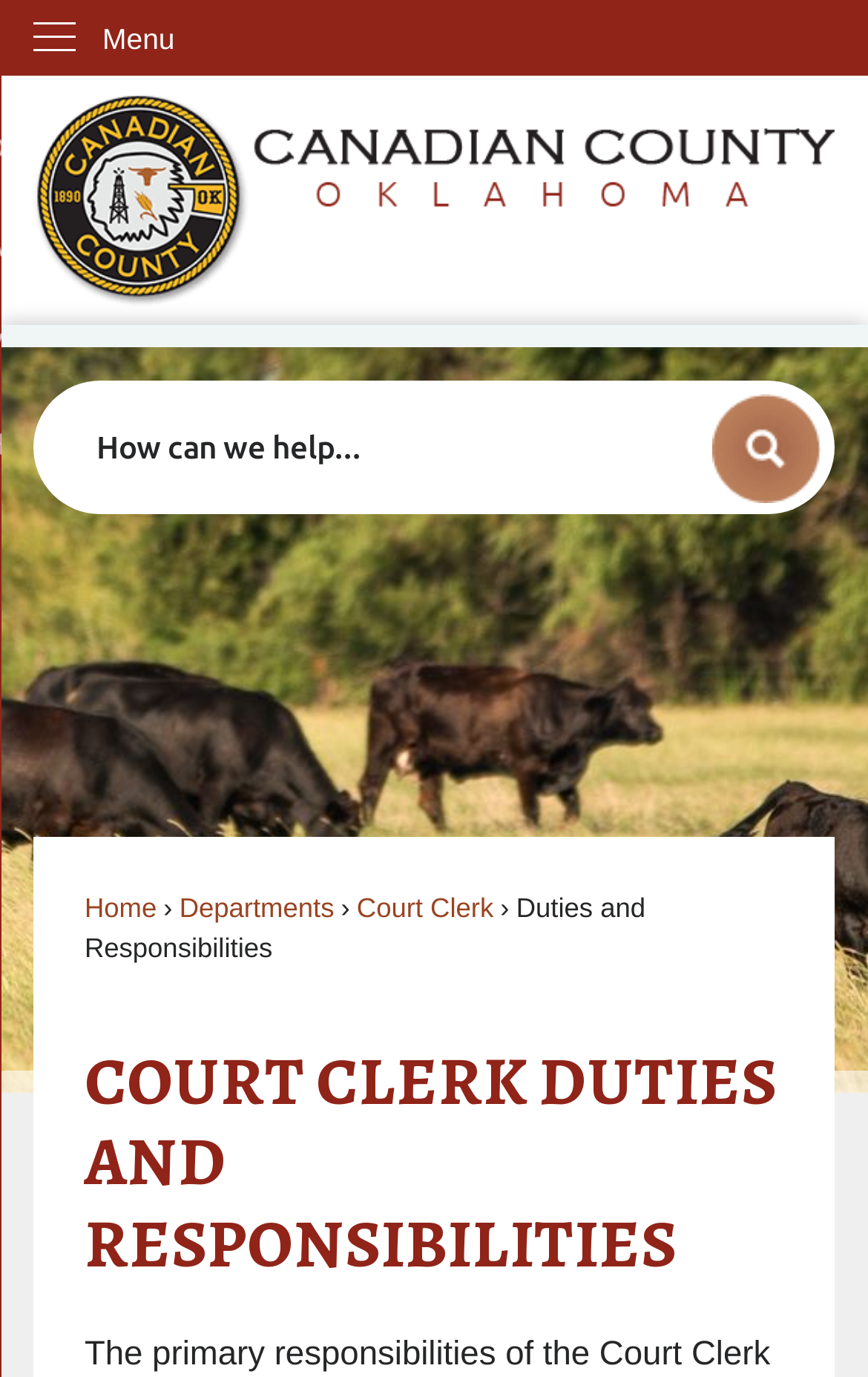Respond to the following question using a concise word or phrase: 
How many links are there in the main navigation menu?

3